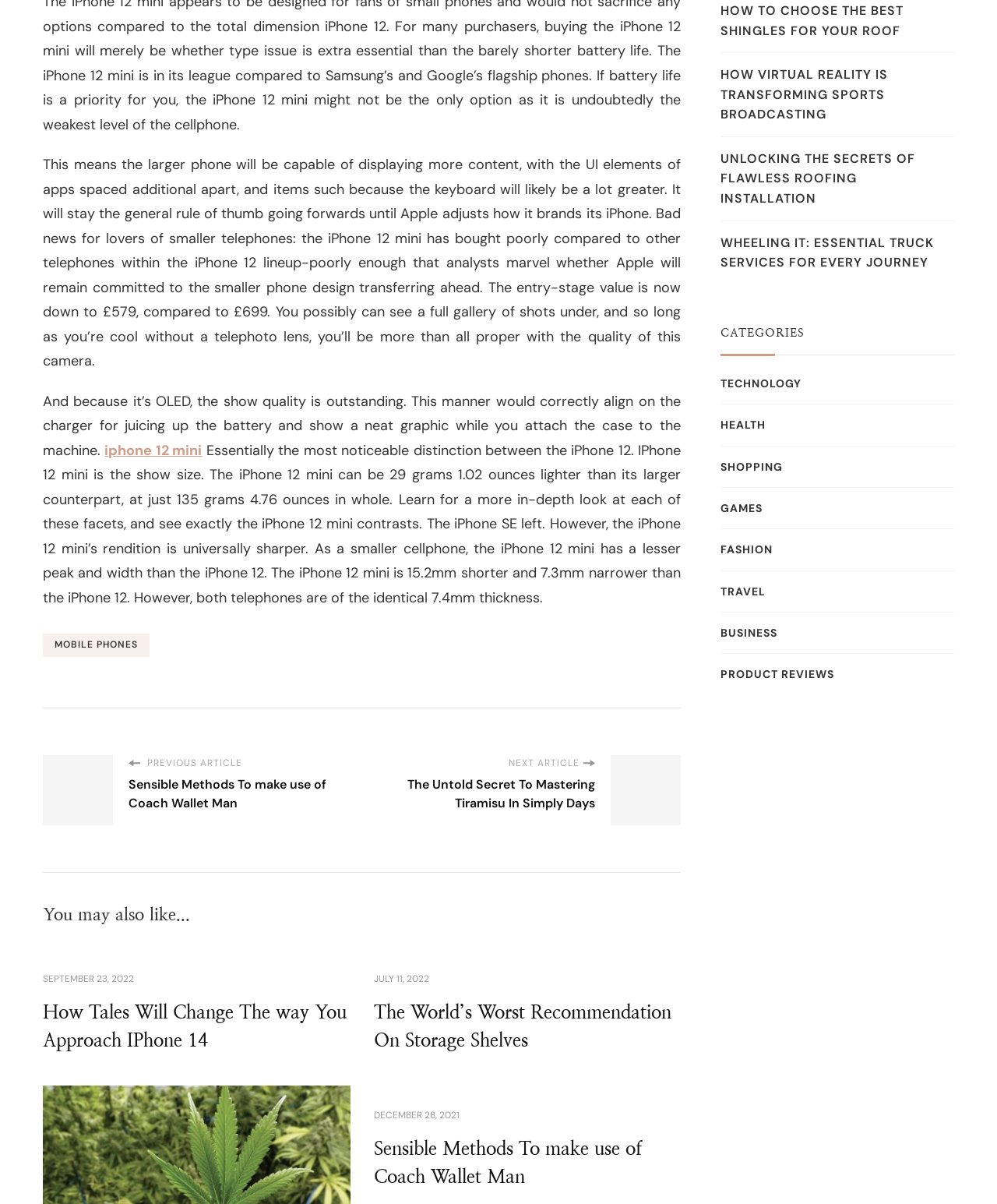Identify the bounding box of the UI element that matches this description: "iphone 12 mini".

[0.105, 0.366, 0.203, 0.382]